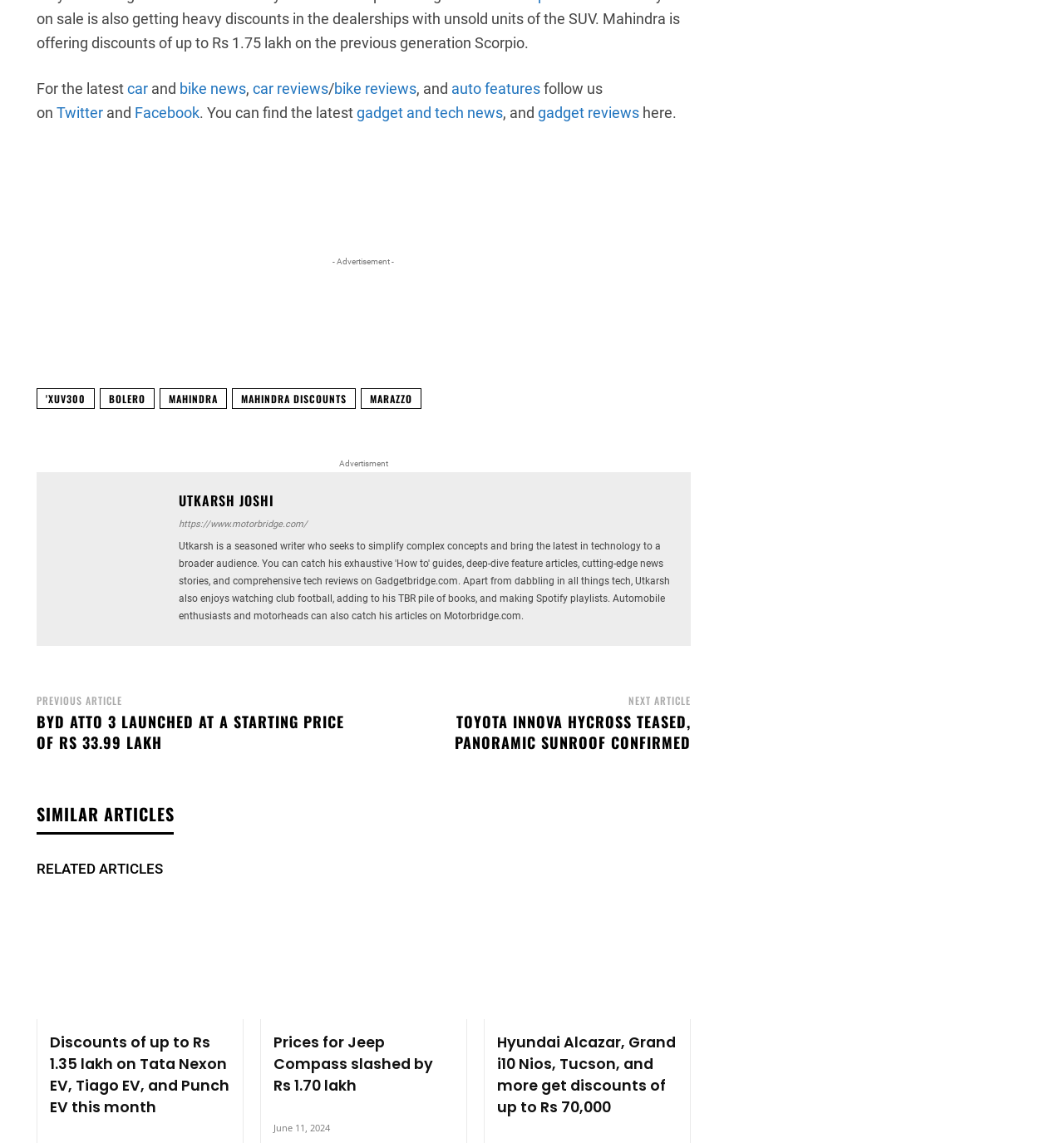Provide a brief response to the question below using one word or phrase:
What type of news does this website provide?

Car and bike news